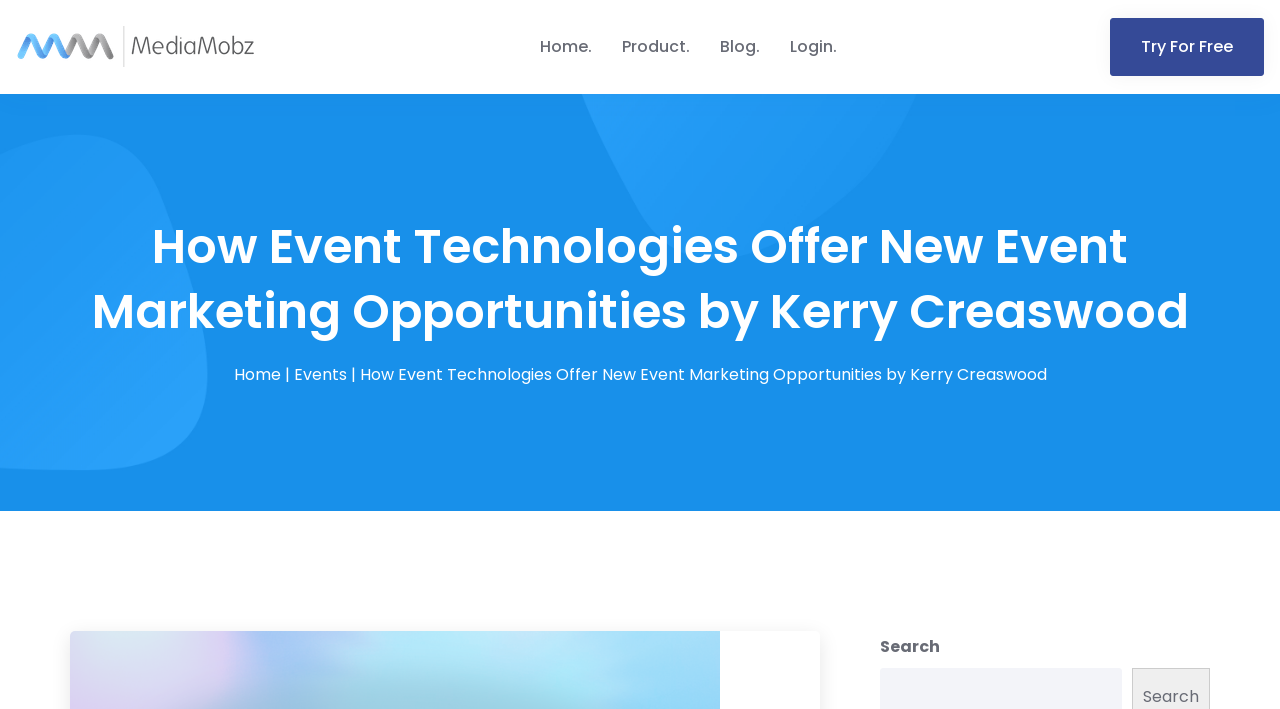What are the main sections of the website?
Refer to the image and respond with a one-word or short-phrase answer.

Home, Product, Blog, Login